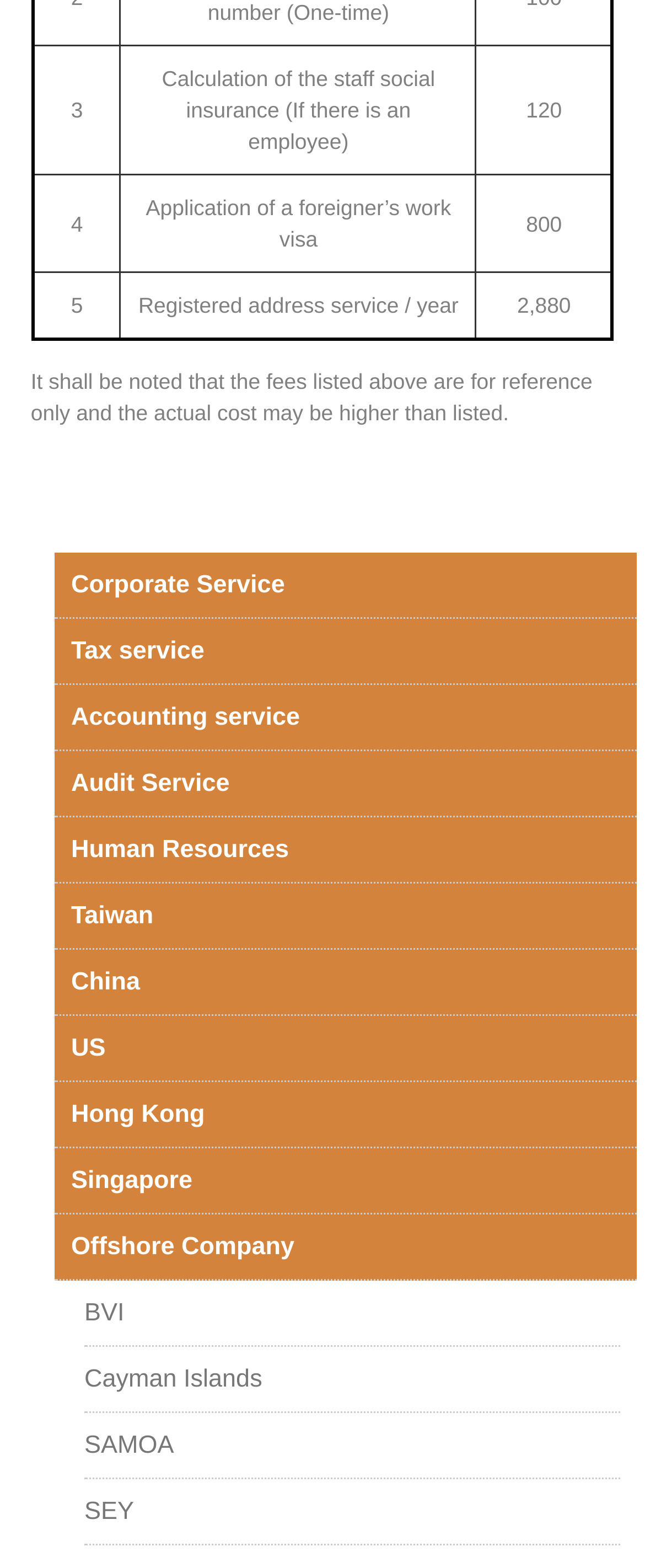How many links are in the complementary section?
Based on the screenshot, respond with a single word or phrase.

15